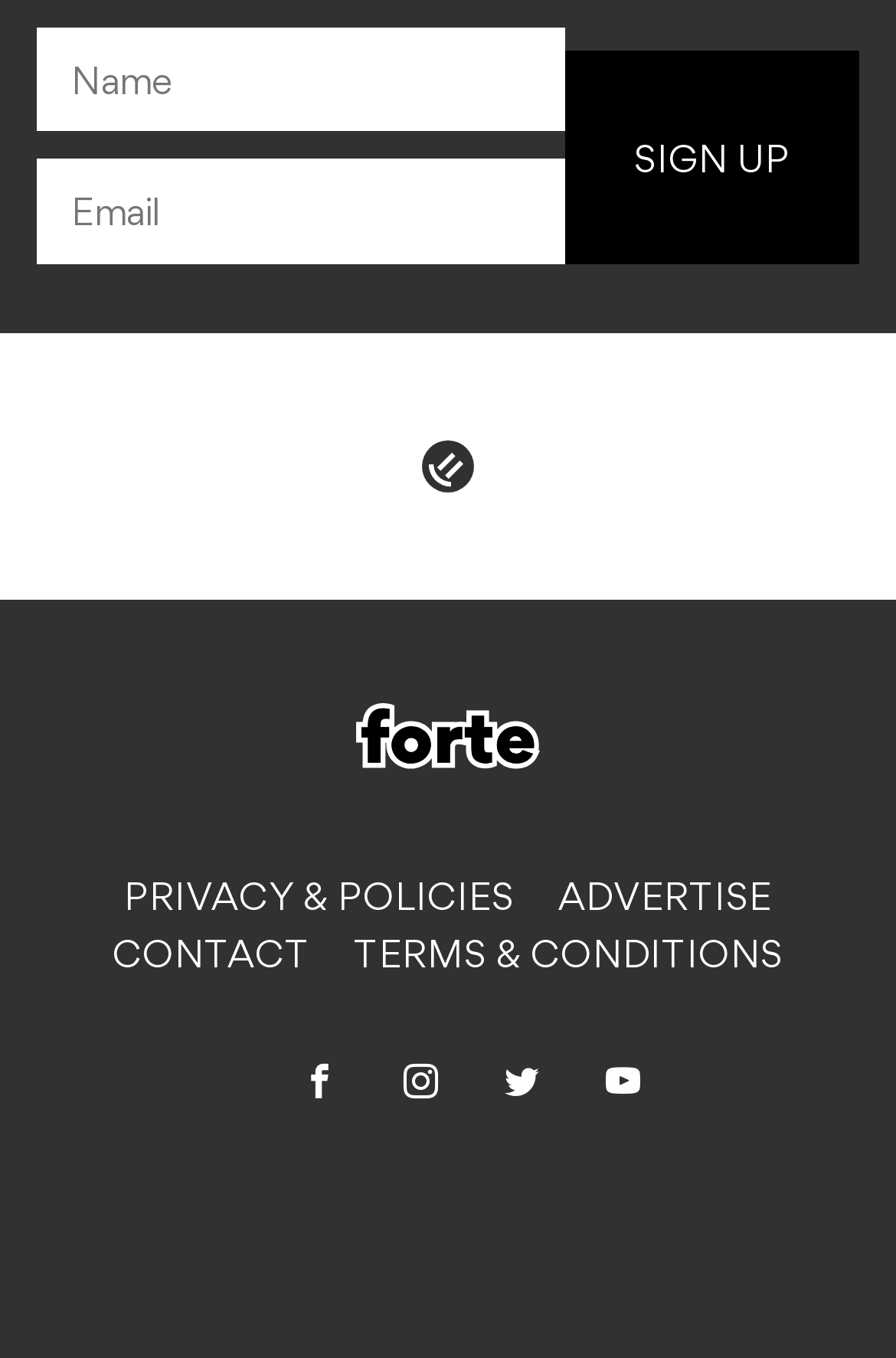What are the icons at the bottom right of the page?
We need a detailed and meticulous answer to the question.

The icons at the bottom right of the page, represented by Unicode characters '', '', '', and '', are likely social media icons, allowing users to connect with the website on various social media platforms.